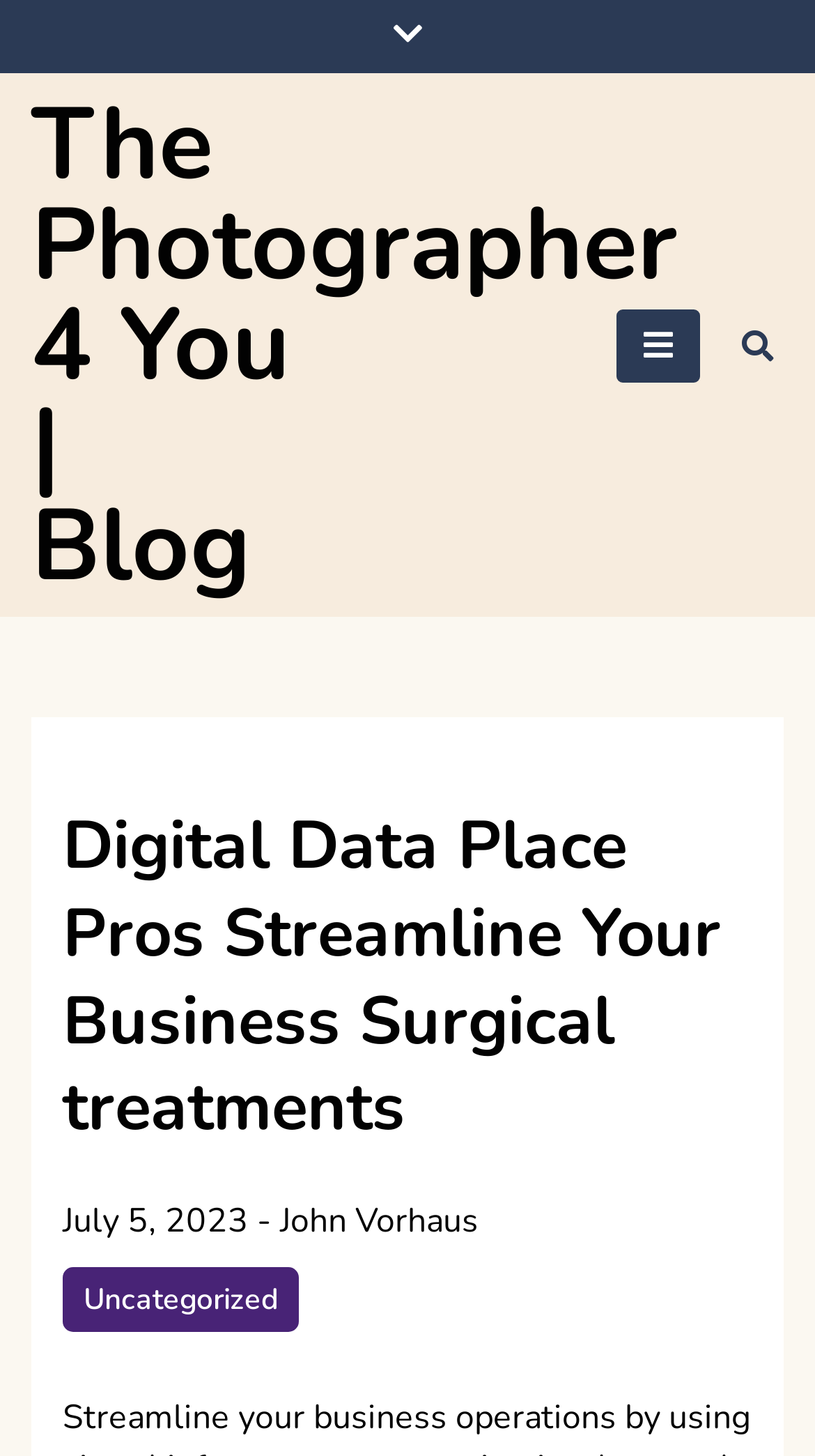What is the main heading displayed on the webpage? Please provide the text.

Digital Data Place Pros Streamline Your Business Surgical treatments